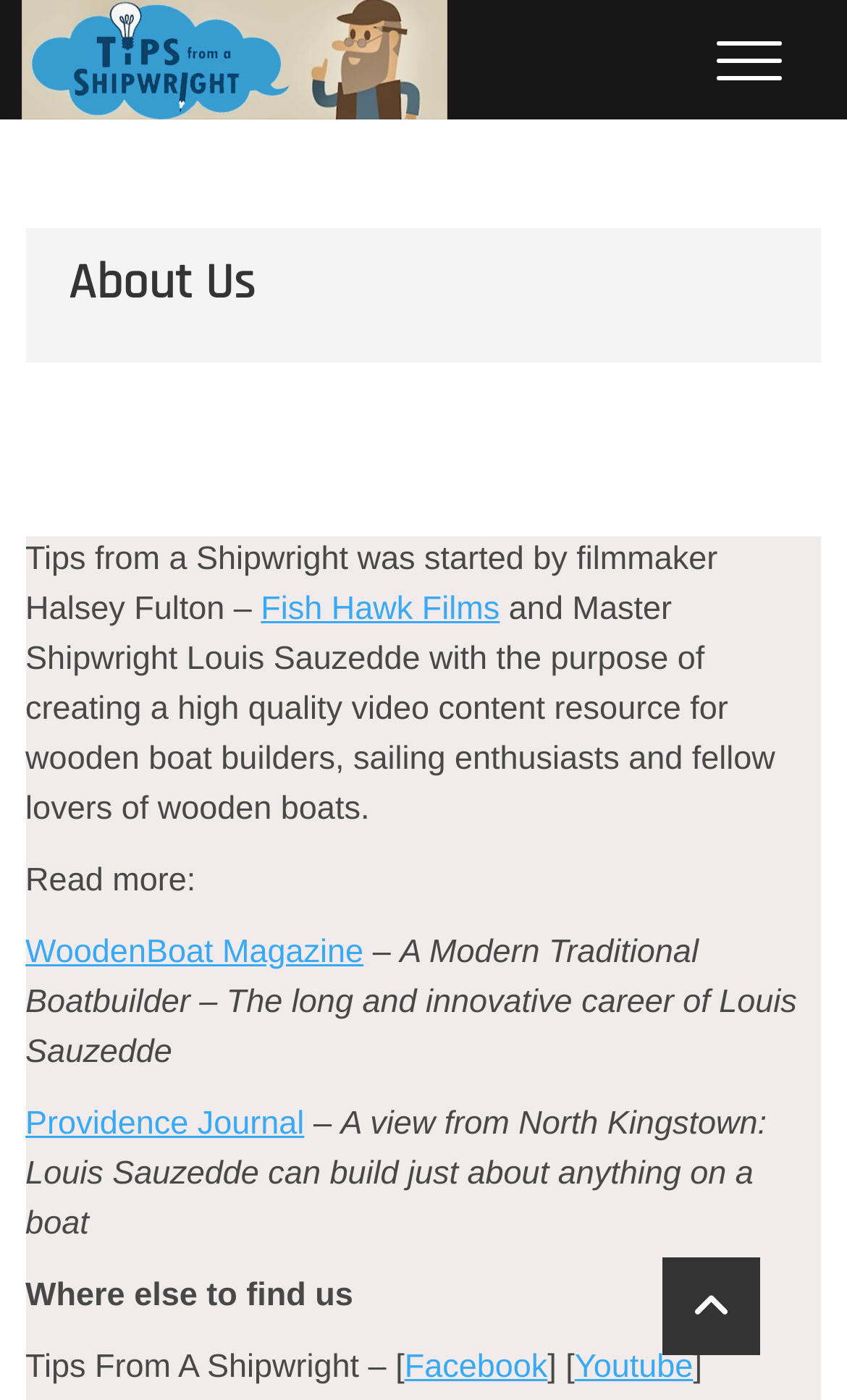Please provide a detailed answer to the question below by examining the image:
What is the name of the Master Shipwright who co-founded Tips From A Shipwright?

From the webpage, we can see that 'Tips from a Shipwright was started by filmmaker Halsey Fulton – and Master Shipwright Louis Sauzedde...' which indicates that Louis Sauzedde is the Master Shipwright who co-founded Tips From A Shipwright.